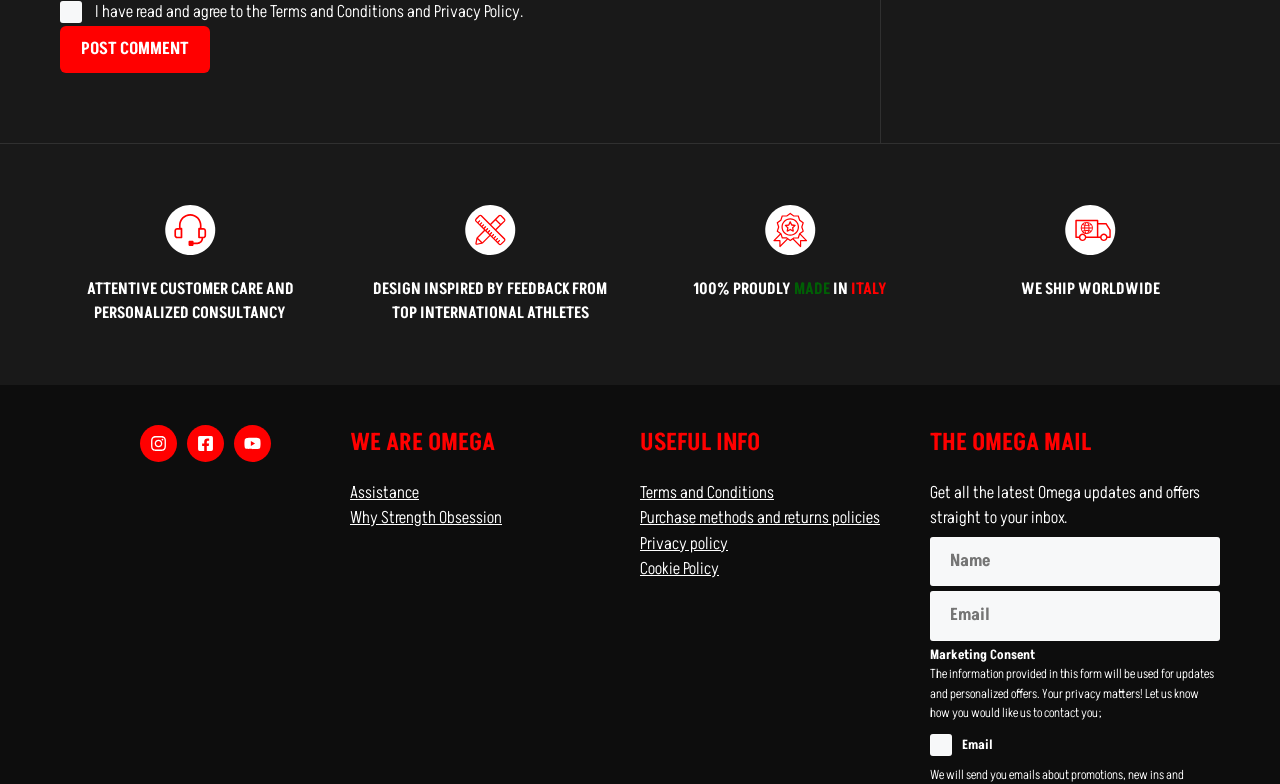Please find the bounding box coordinates for the clickable element needed to perform this instruction: "Check the Email checkbox for marketing consent".

[0.727, 0.936, 0.744, 0.964]